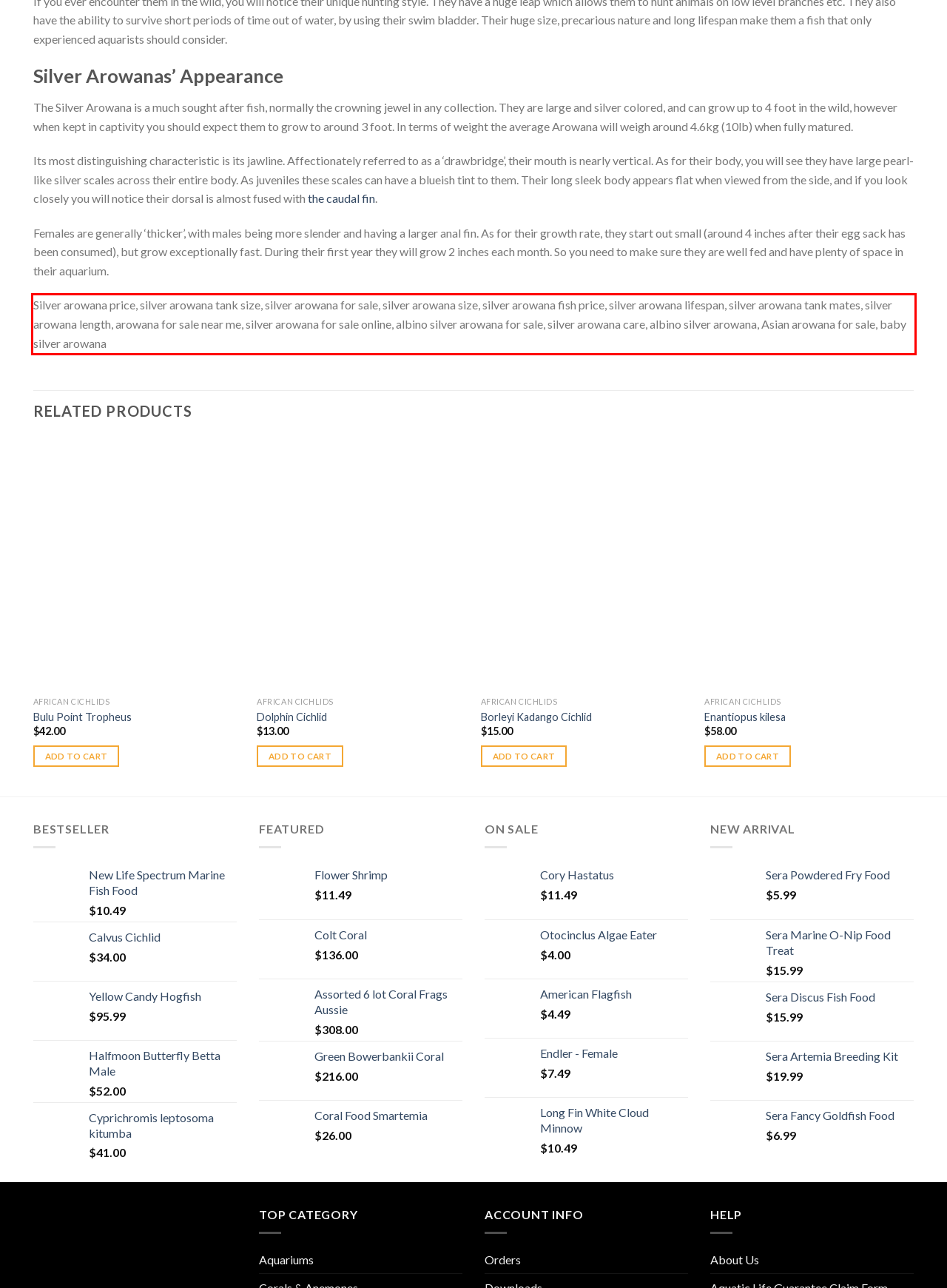Given a screenshot of a webpage, identify the red bounding box and perform OCR to recognize the text within that box.

Silver arowana price, silver arowana tank size, silver arowana for sale, silver arowana size, silver arowana fish price, silver arowana lifespan, silver arowana tank mates, silver arowana length, arowana for sale near me, silver arowana for sale online, albino silver arowana for sale, silver arowana care, albino silver arowana, Asian arowana for sale, baby silver arowana